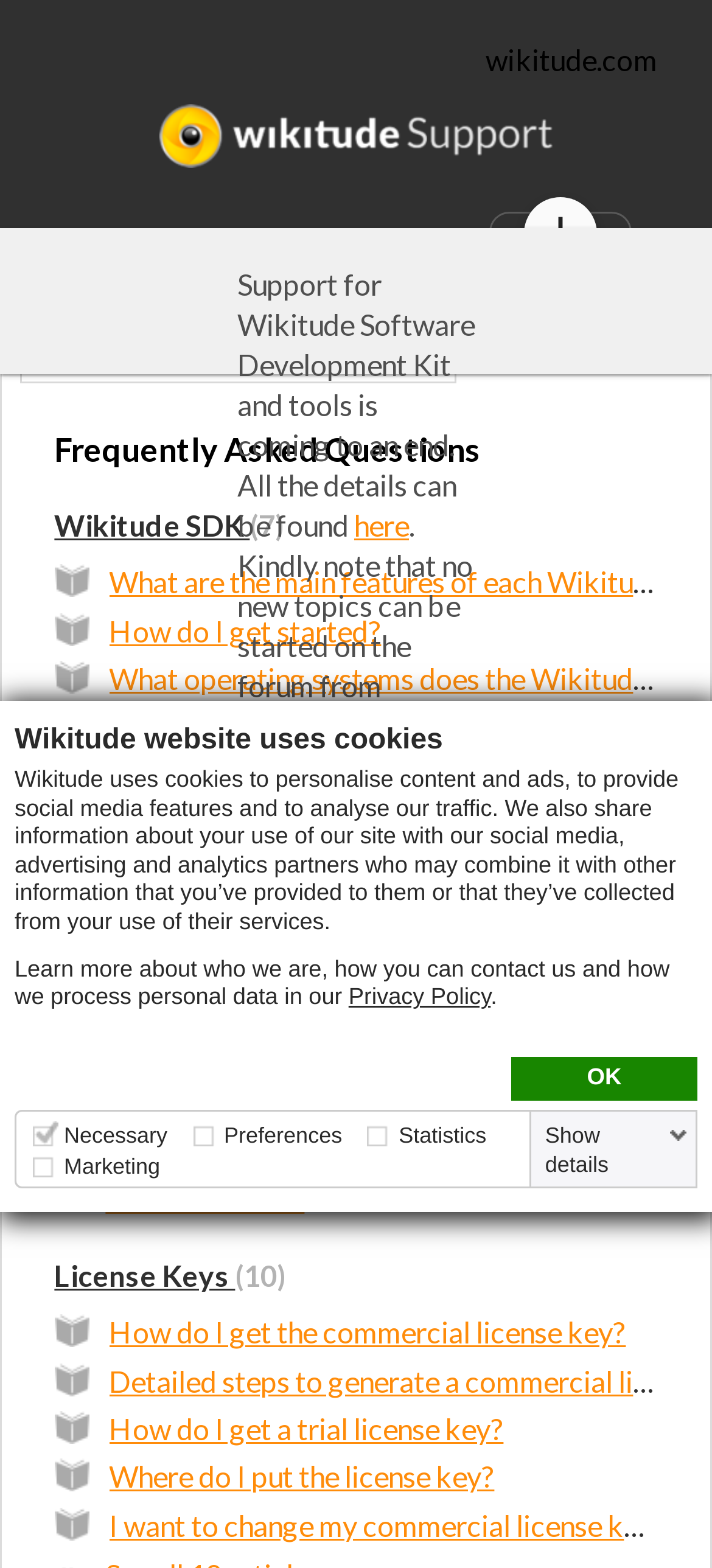Please identify the bounding box coordinates of the clickable area that will allow you to execute the instruction: "Learn more about Wikitude SDK".

[0.076, 0.324, 0.399, 0.346]